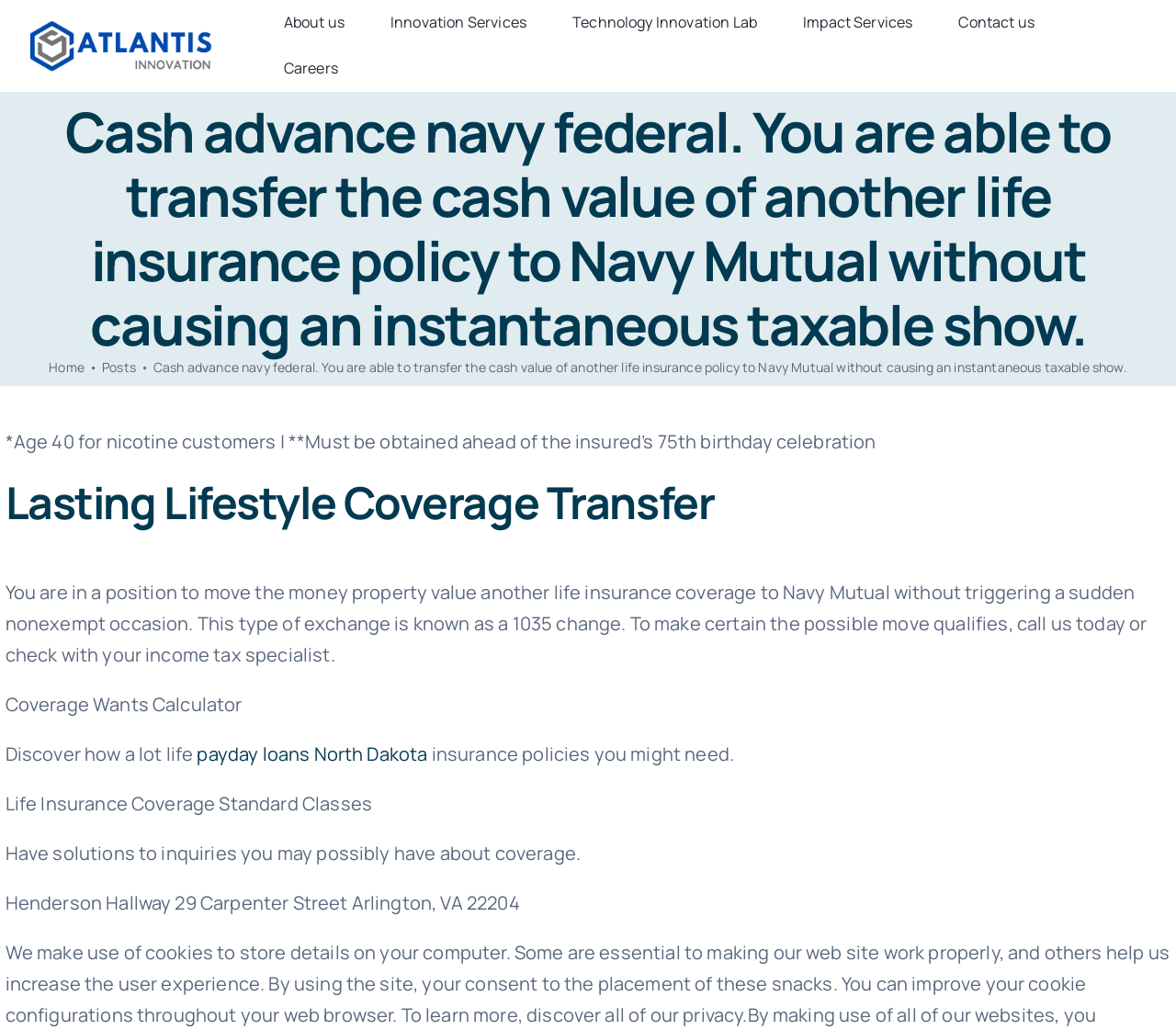Please find the bounding box coordinates of the element's region to be clicked to carry out this instruction: "Click the 'Contact us' link".

[0.796, 0.007, 0.899, 0.037]